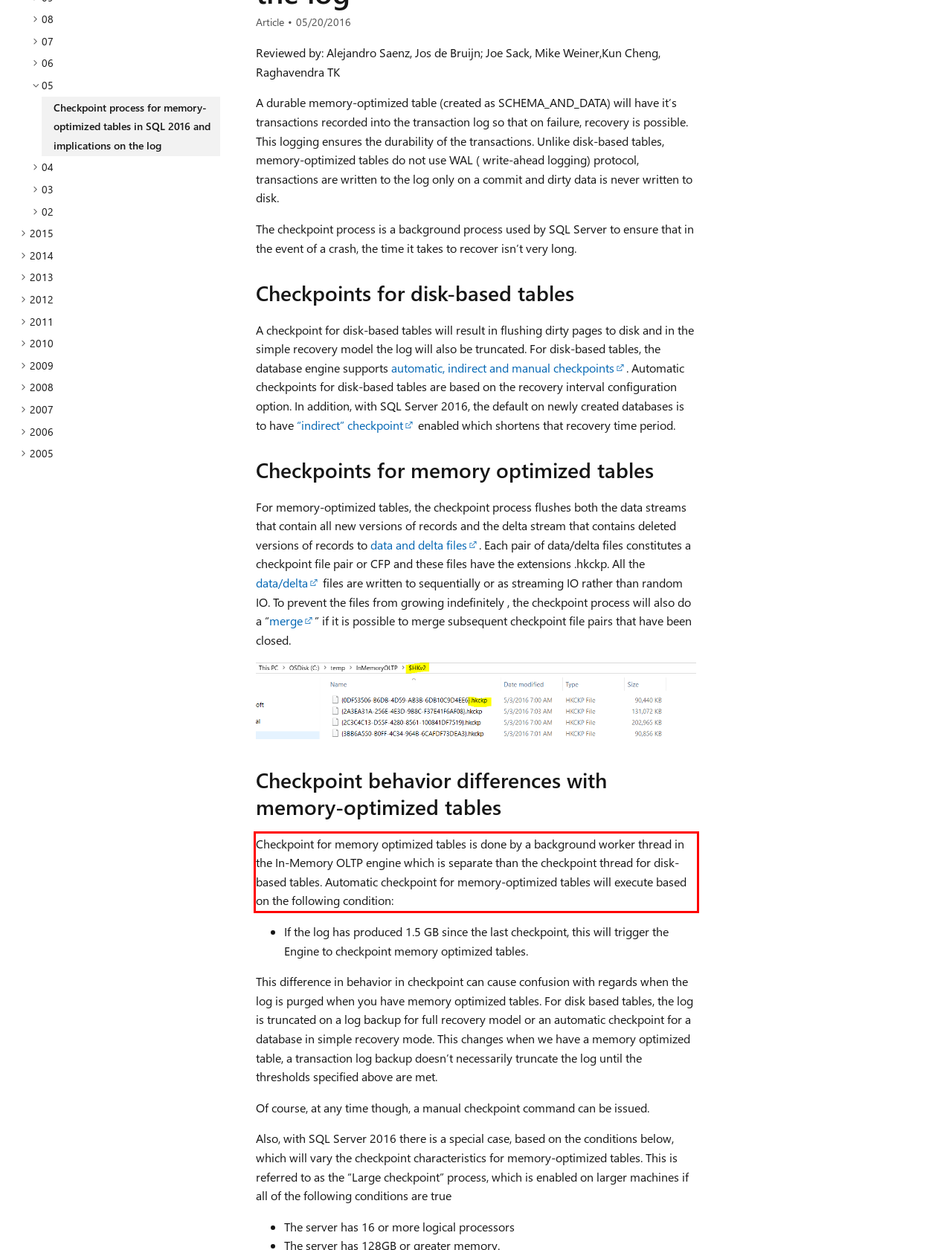Please examine the webpage screenshot containing a red bounding box and use OCR to recognize and output the text inside the red bounding box.

Checkpoint for memory optimized tables is done by a background worker thread in the In-Memory OLTP engine which is separate than the checkpoint thread for disk-based tables. Automatic checkpoint for memory-optimized tables will execute based on the following condition: